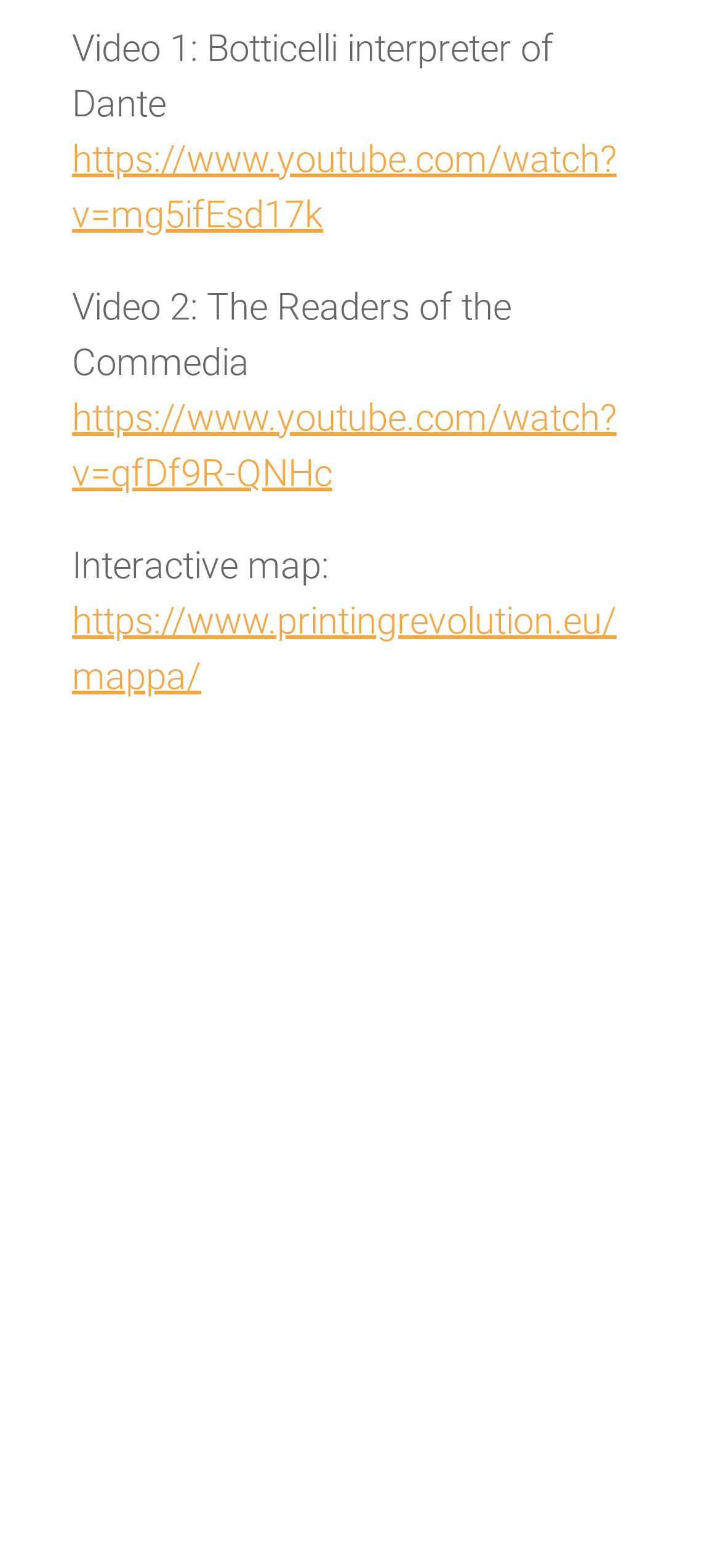Identify the bounding box coordinates of the region I need to click to complete this instruction: "Go to page 4".

[0.1, 0.732, 0.223, 0.789]